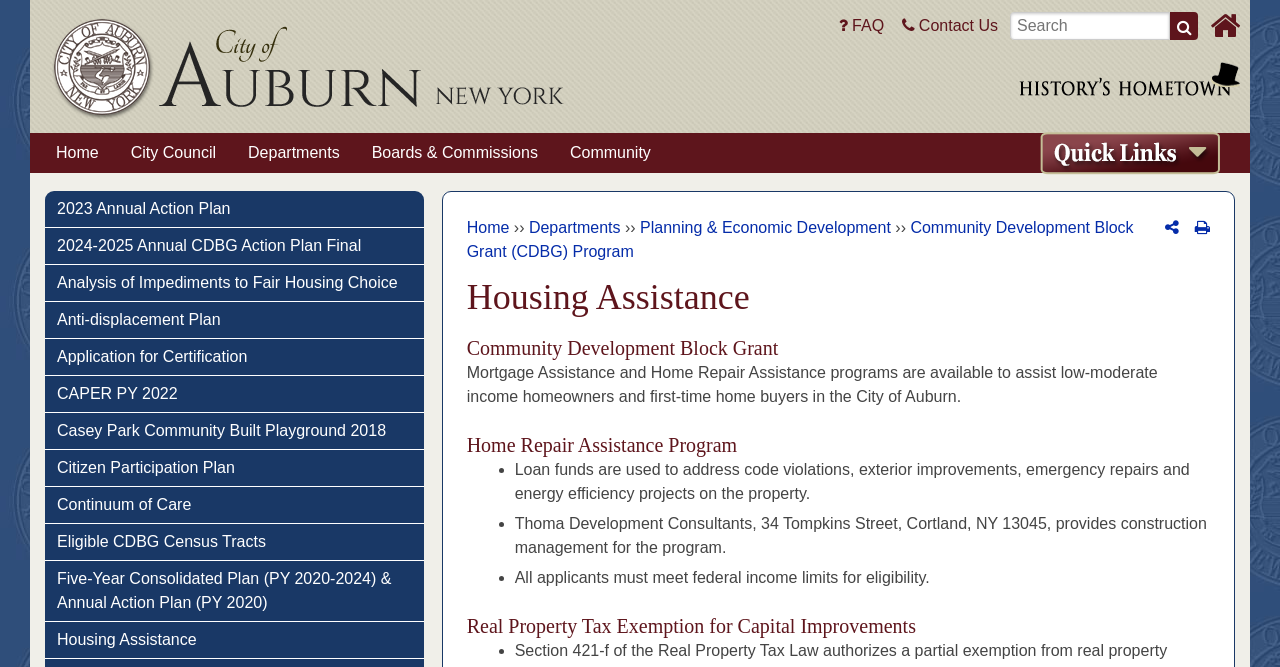Give a concise answer using one word or a phrase to the following question:
Who provides construction management for the Home Repair Assistance Program?

Thoma Development Consultants